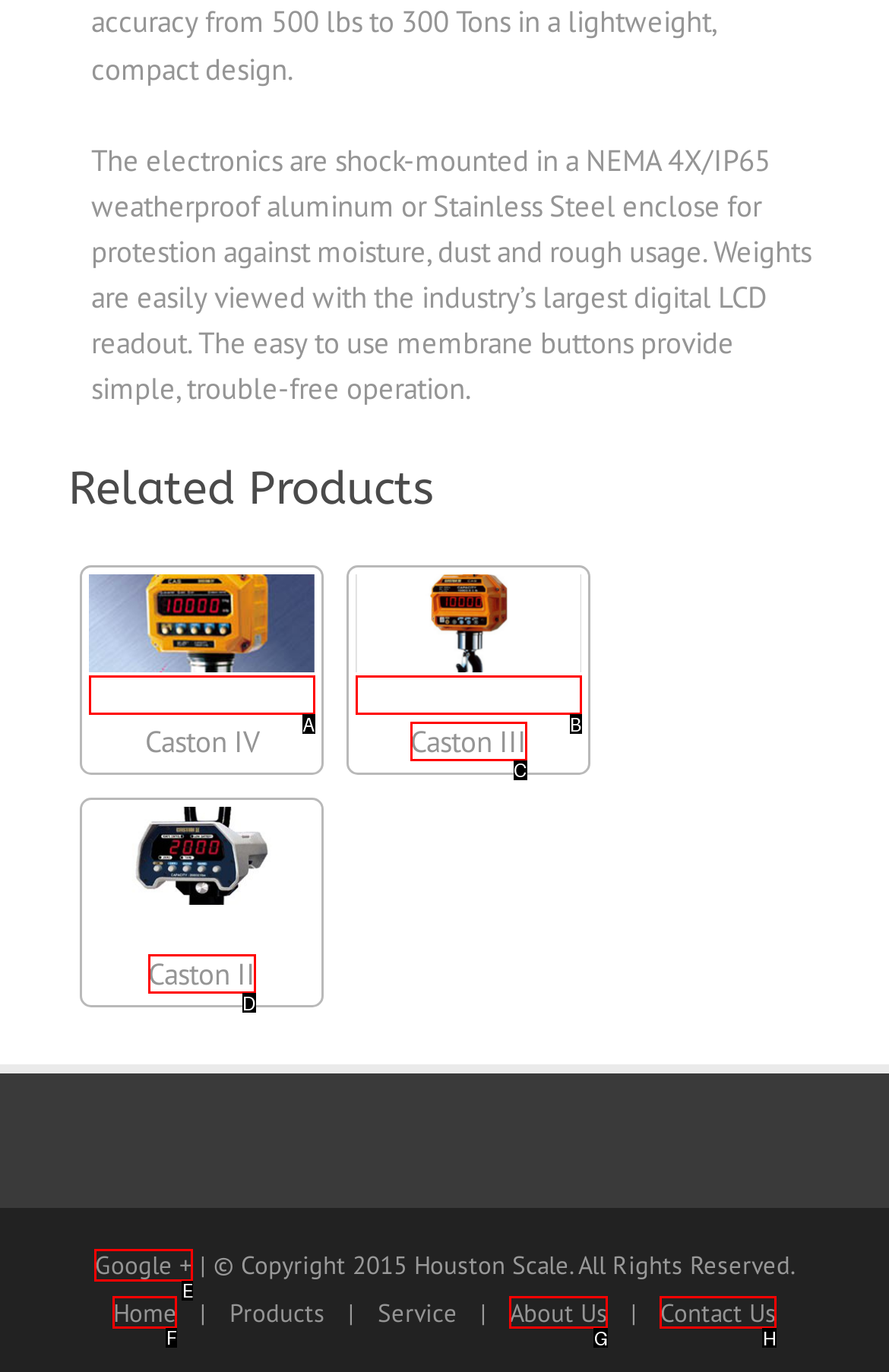Tell me which letter I should select to achieve the following goal: go to home page
Answer with the corresponding letter from the provided options directly.

F